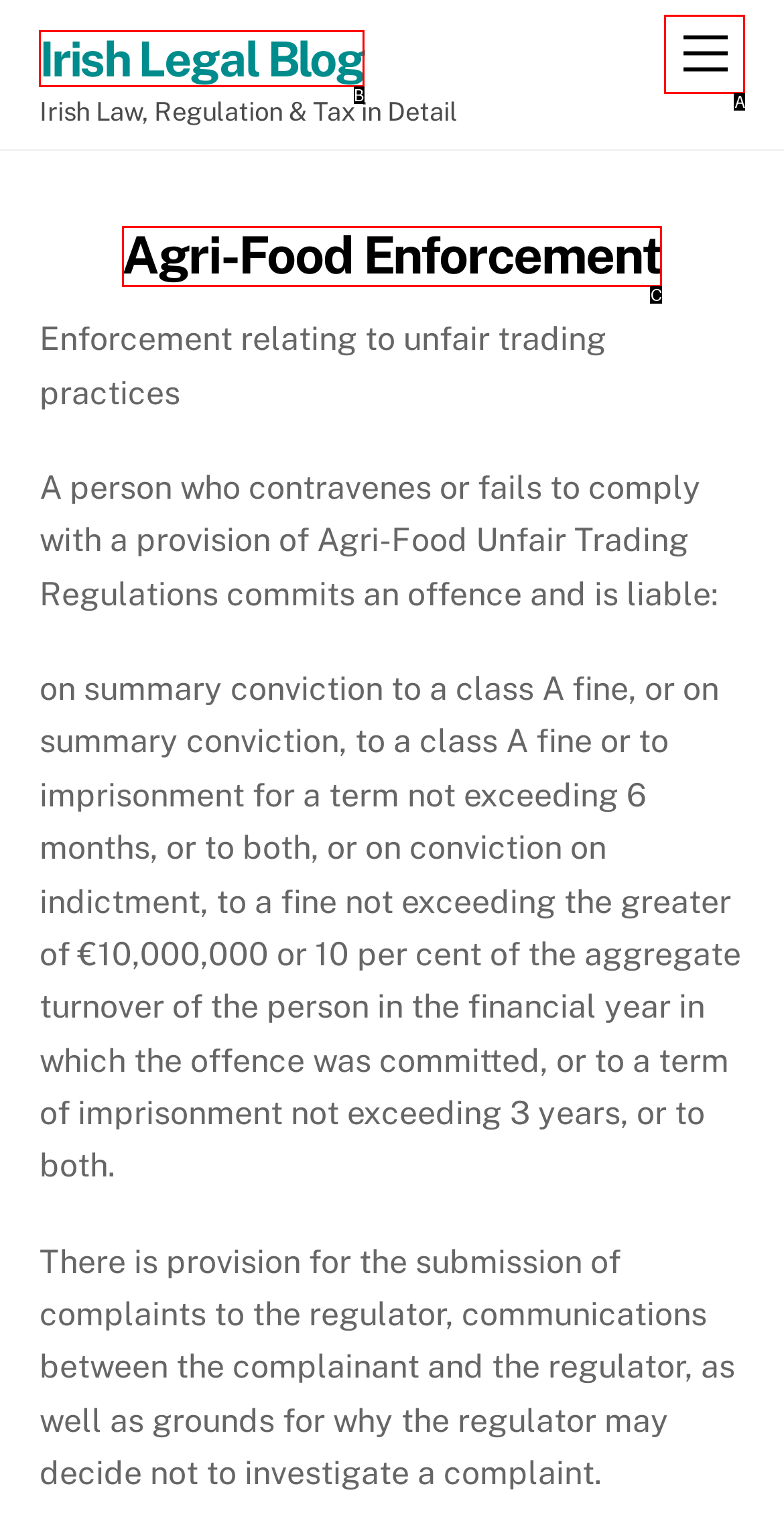Refer to the element description: Agri-Food Enforcement and identify the matching HTML element. State your answer with the appropriate letter.

C